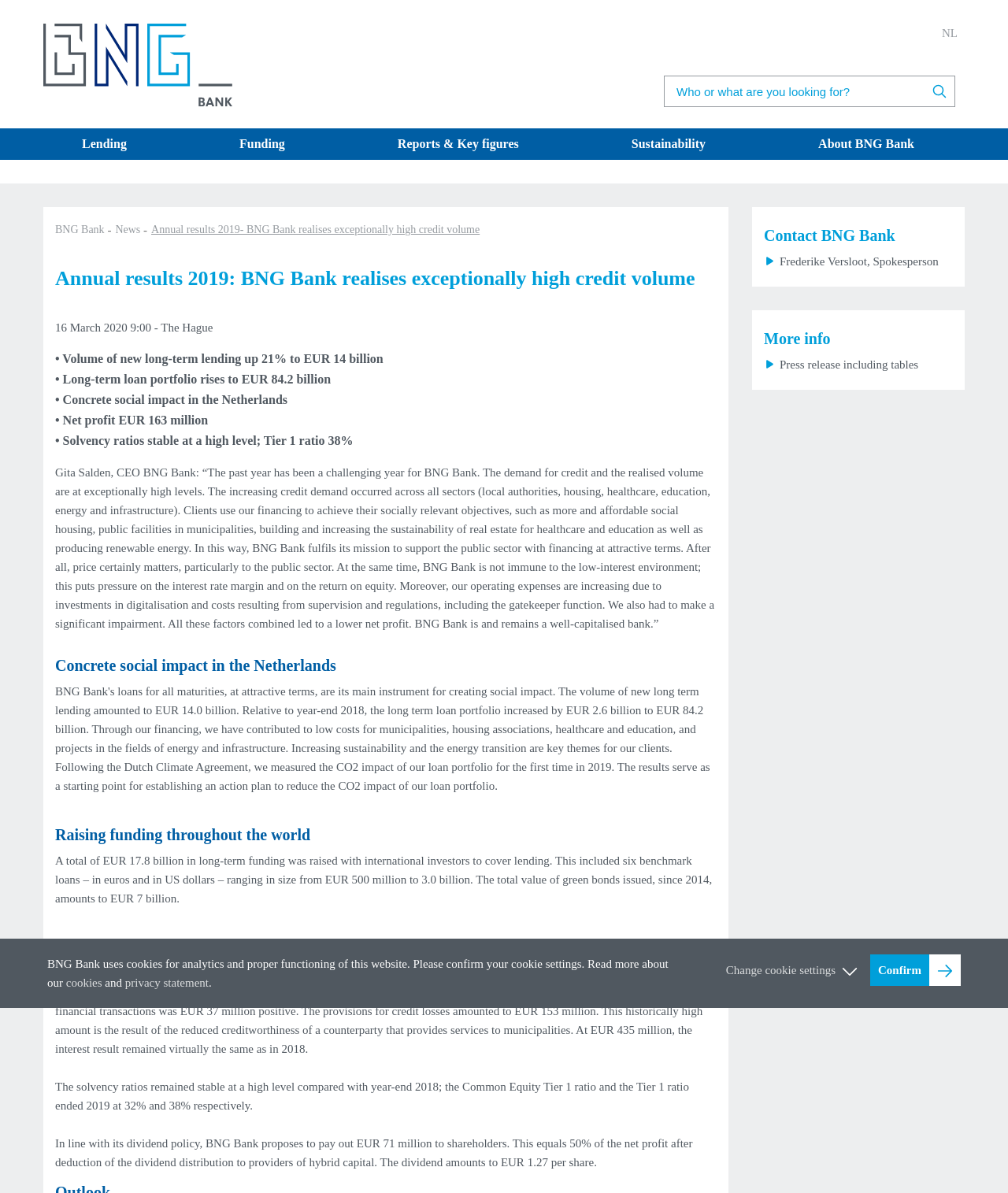Determine the bounding box coordinates of the clickable region to execute the instruction: "Contact BNG Bank". The coordinates should be four float numbers between 0 and 1, denoted as [left, top, right, bottom].

[0.758, 0.19, 0.888, 0.205]